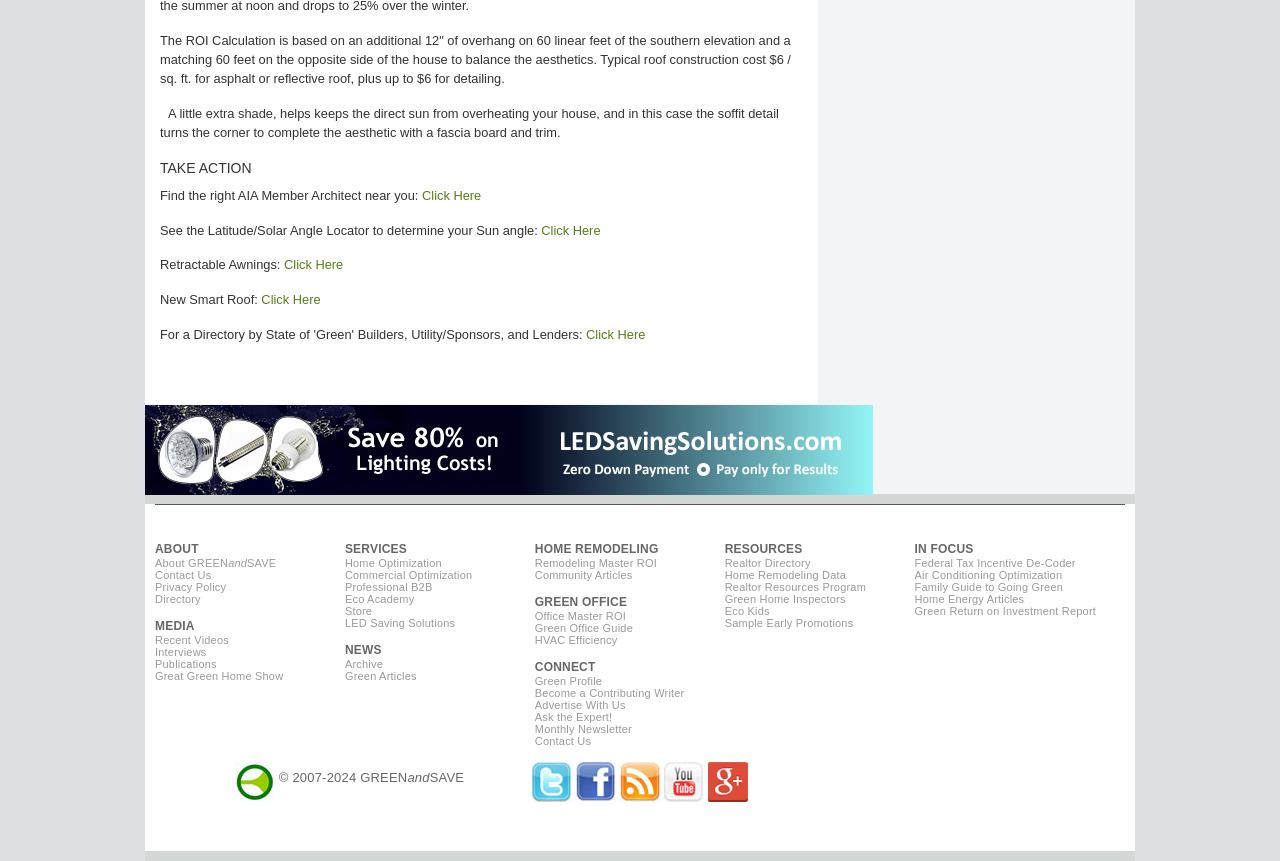Identify the bounding box coordinates for the UI element that matches this description: "alt="test image for this block"".

[0.113, 0.562, 0.682, 0.578]